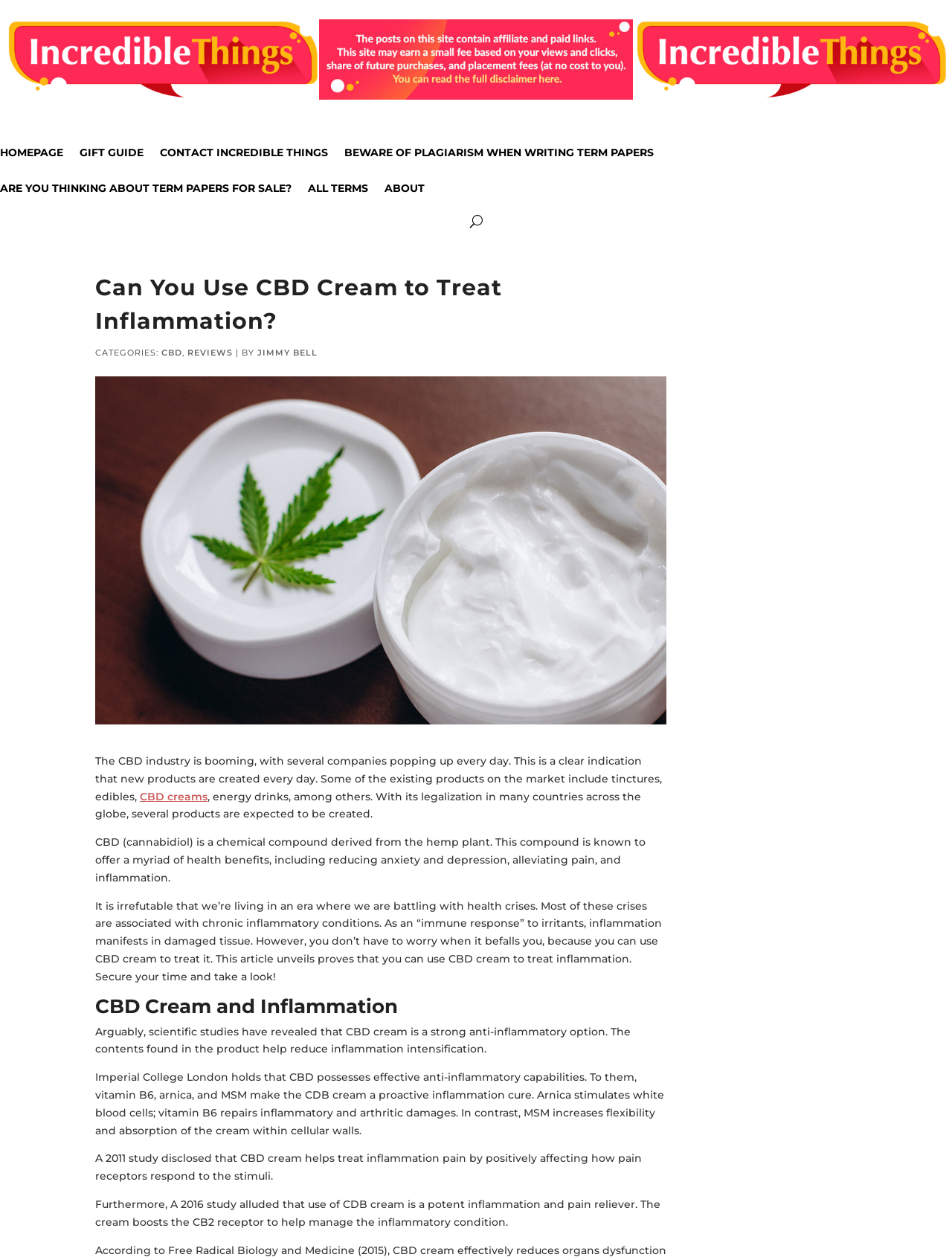Using the webpage screenshot and the element description Jimmy Bell, determine the bounding box coordinates. Specify the coordinates in the format (top-left x, top-left y, bottom-right x, bottom-right y) with values ranging from 0 to 1.

[0.27, 0.276, 0.334, 0.284]